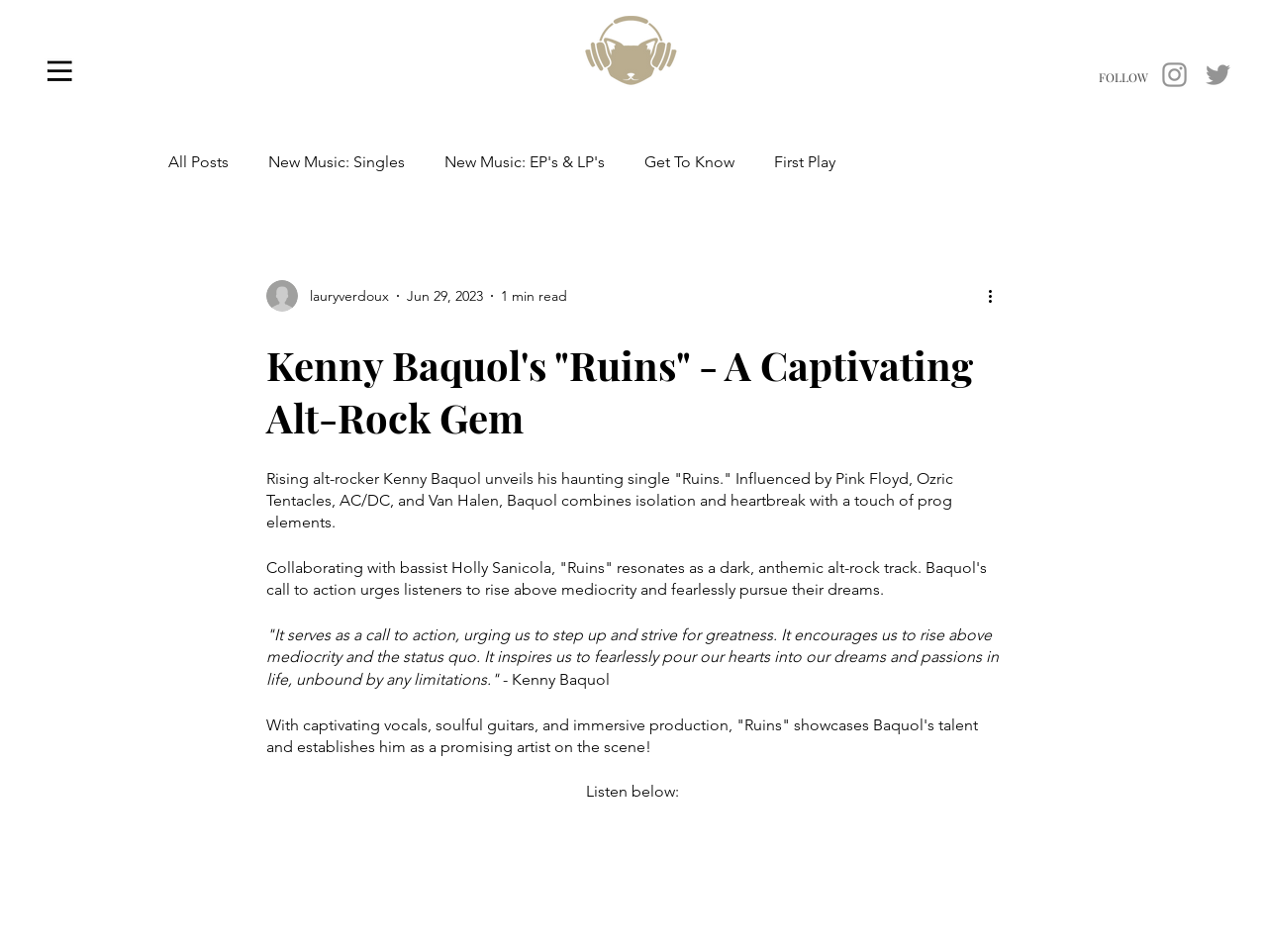How many social media links are there?
Refer to the image and respond with a one-word or short-phrase answer.

2